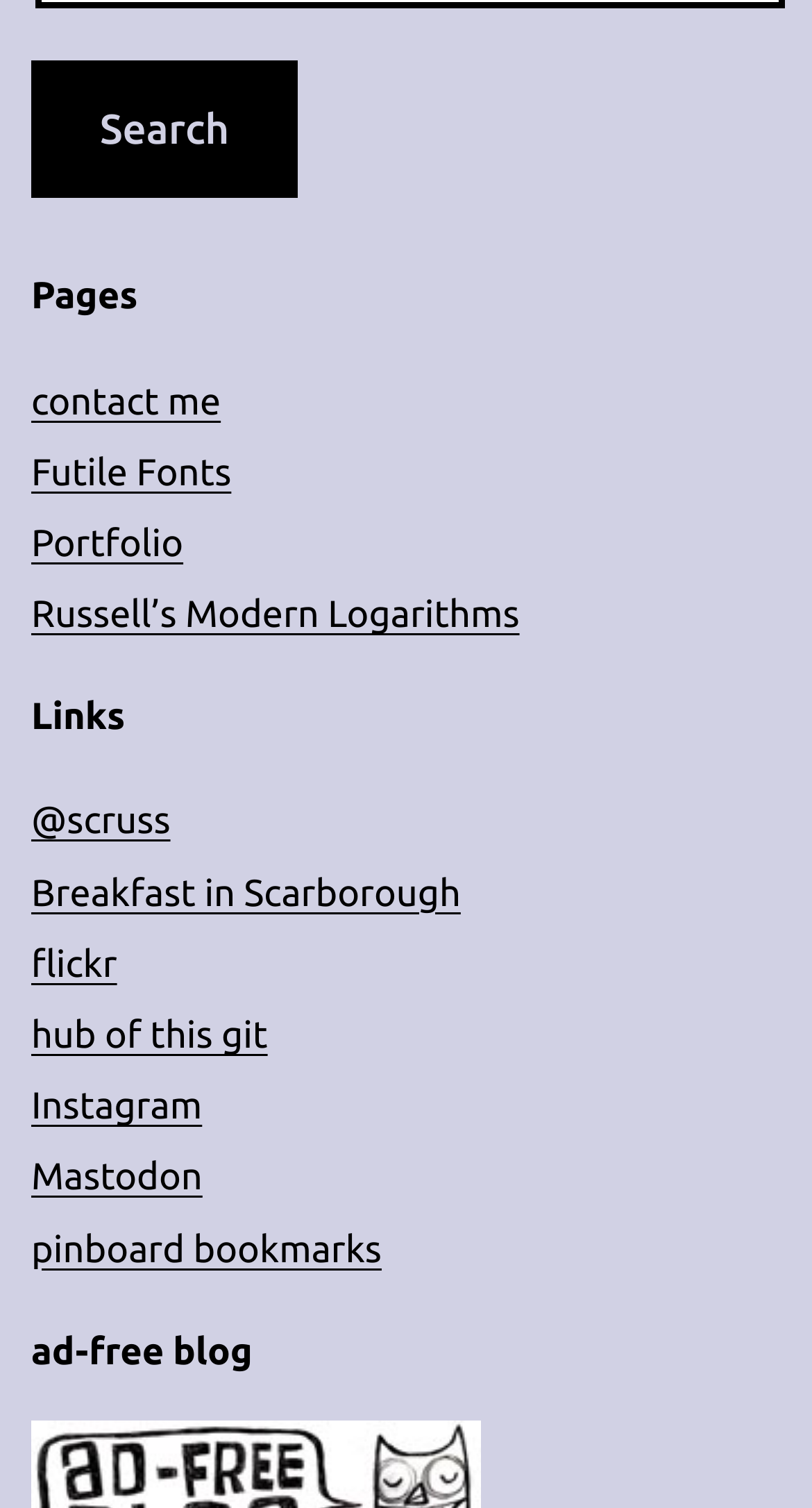Specify the bounding box coordinates of the area that needs to be clicked to achieve the following instruction: "visit MYTHEMESHOP".

None